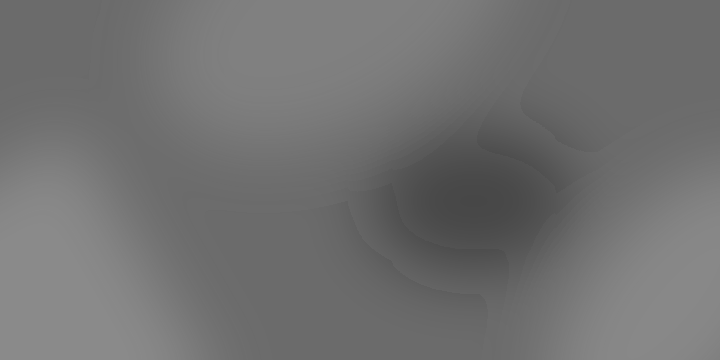Provide an in-depth description of all elements within the image.

The image features a subtle and abstract monochromatic design, characterized by softly blended shades of gray. The composition evokes a sense of tranquility and modernity, with organic shapes gently flowing into one another. This visual style might be interpreted as representing themes of minimalism or sophistication, making it suitable for various contexts, such as a background for digital content or artistic projects.